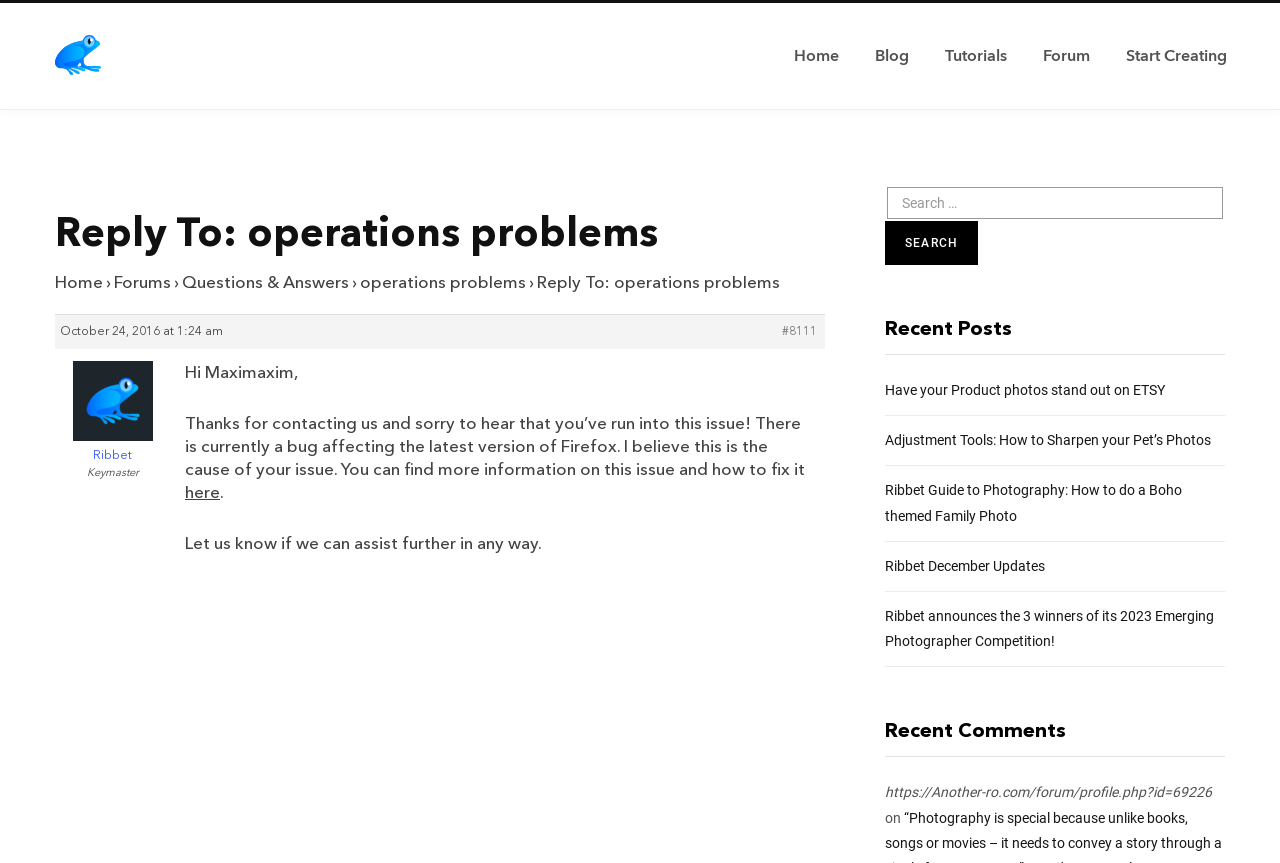What is the name of the blog?
Look at the image and respond to the question as thoroughly as possible.

The name of the blog can be found in the top-left corner of the webpage, where it says 'Ribbet Blog' as a link.